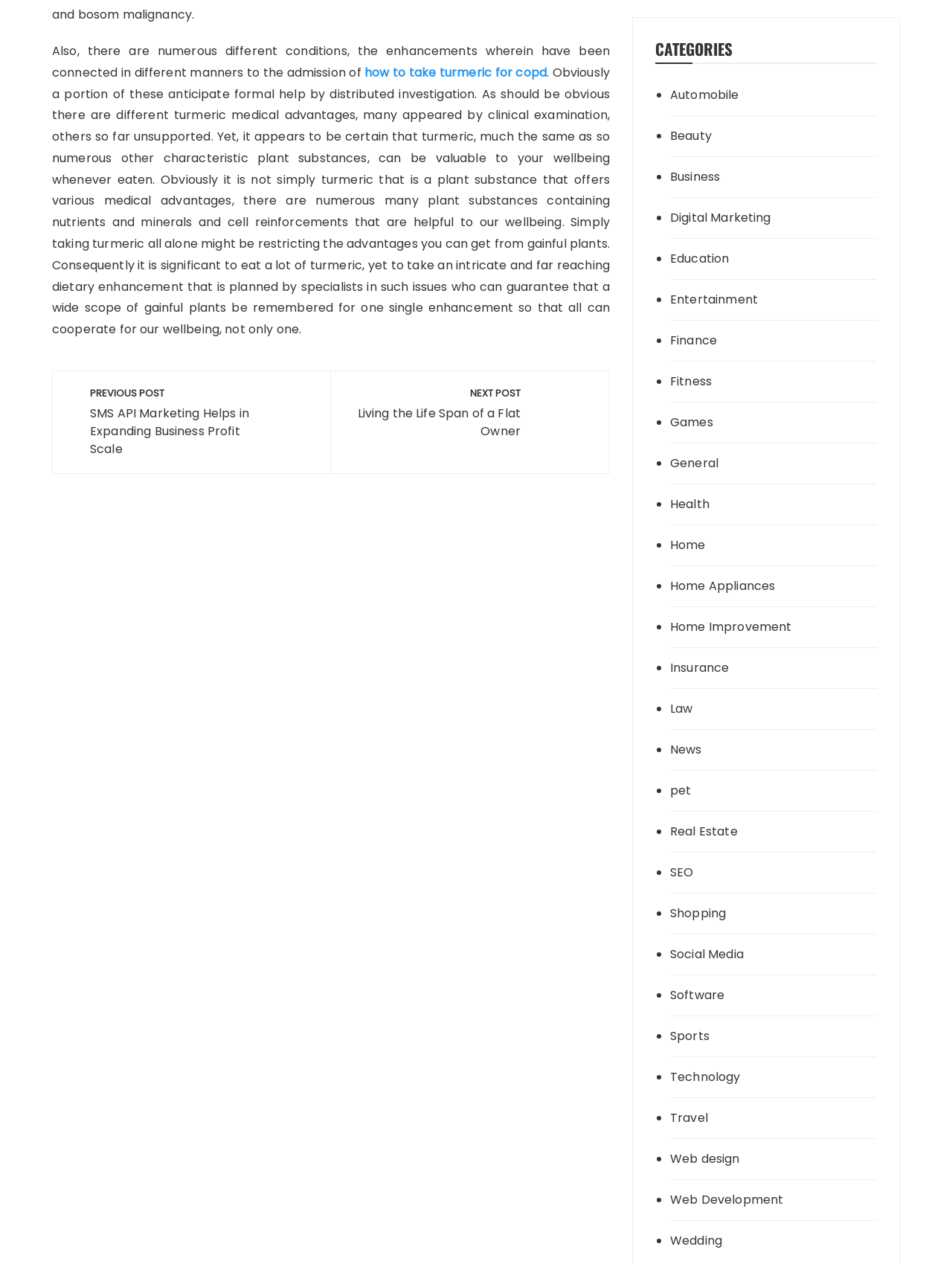Determine the bounding box coordinates for the area you should click to complete the following instruction: "navigate to the 'Posts' section".

[0.055, 0.293, 0.641, 0.375]